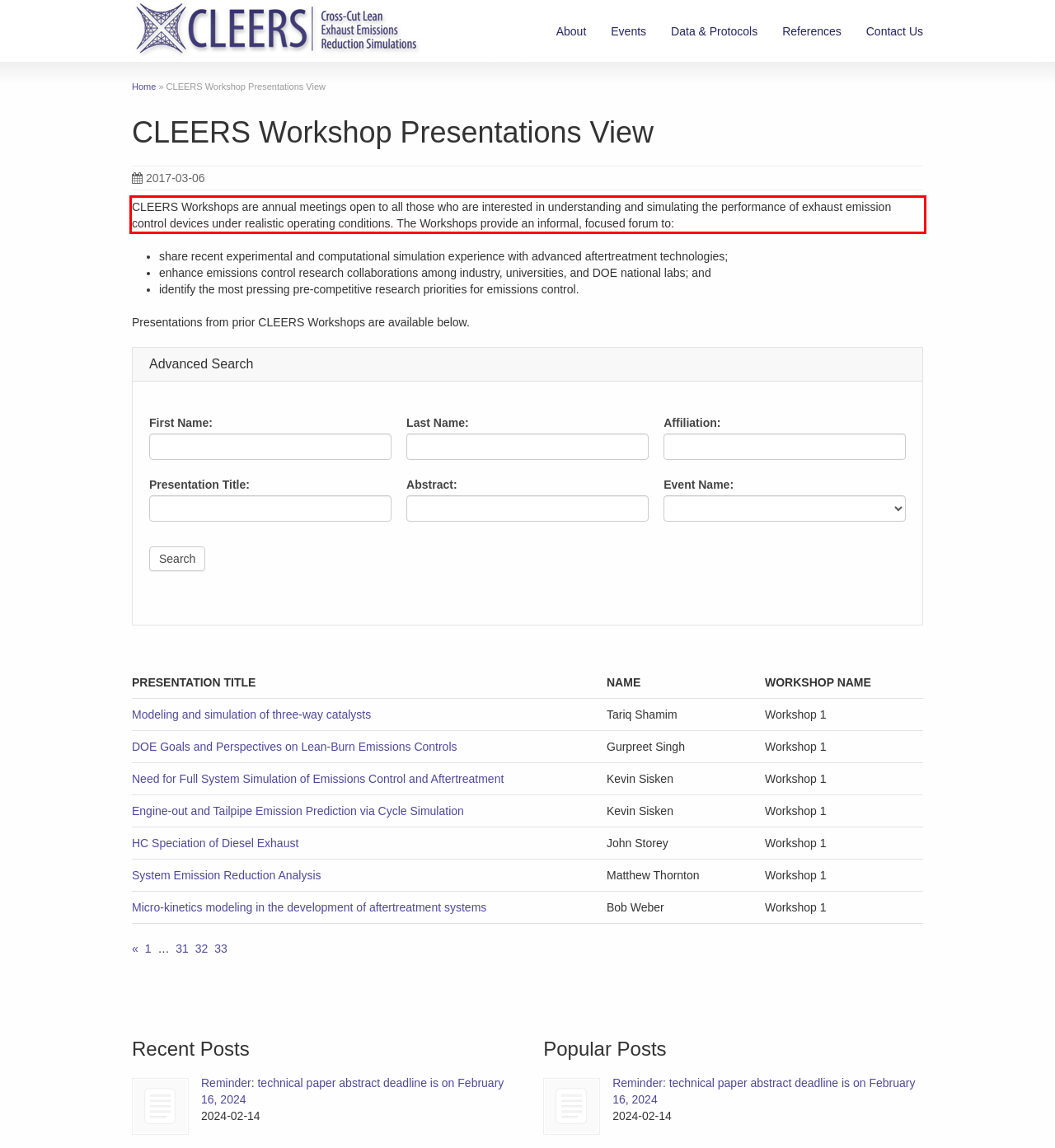From the given screenshot of a webpage, identify the red bounding box and extract the text content within it.

CLEERS Workshops are annual meetings open to all those who are interested in understanding and simulating the performance of exhaust emission control devices under realistic operating conditions. The Workshops provide an informal, focused forum to: